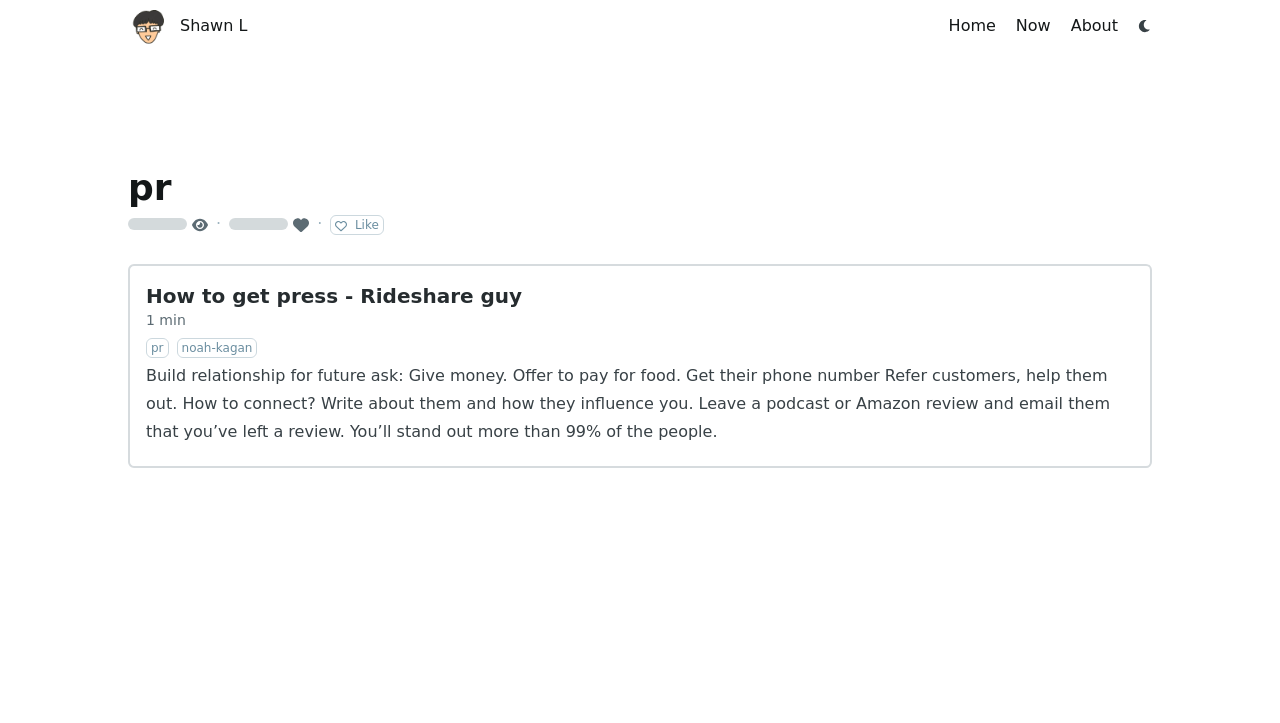Identify the bounding box coordinates of the clickable region to carry out the given instruction: "Read the post about getting press".

[0.1, 0.365, 0.9, 0.647]